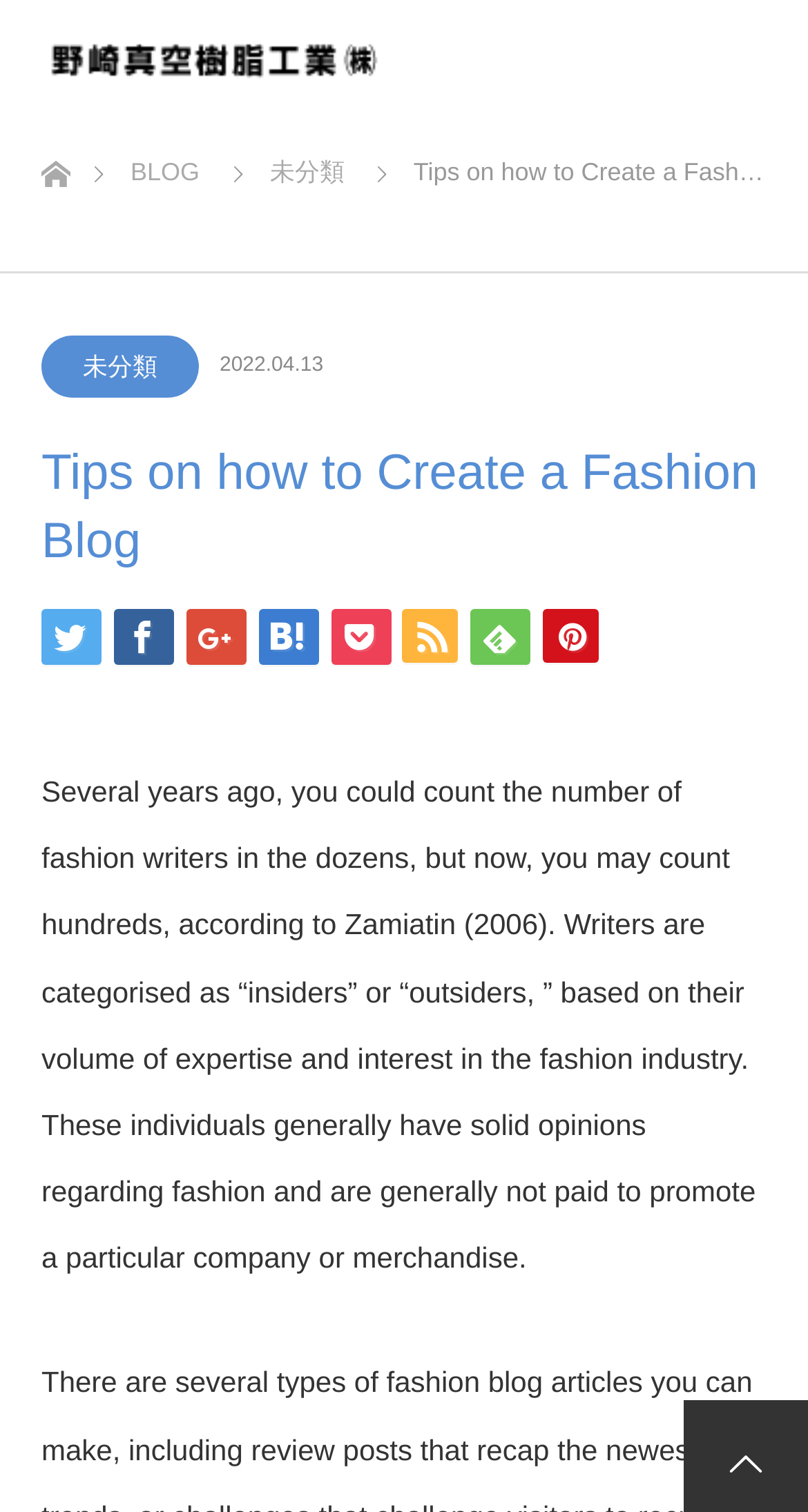What is the topic of the blog post?
Please craft a detailed and exhaustive response to the question.

The topic of the blog post can be inferred from the title 'Tips on how to Create a Fashion Blog' and the content of the post, which discusses fashion writers and their roles in the industry.